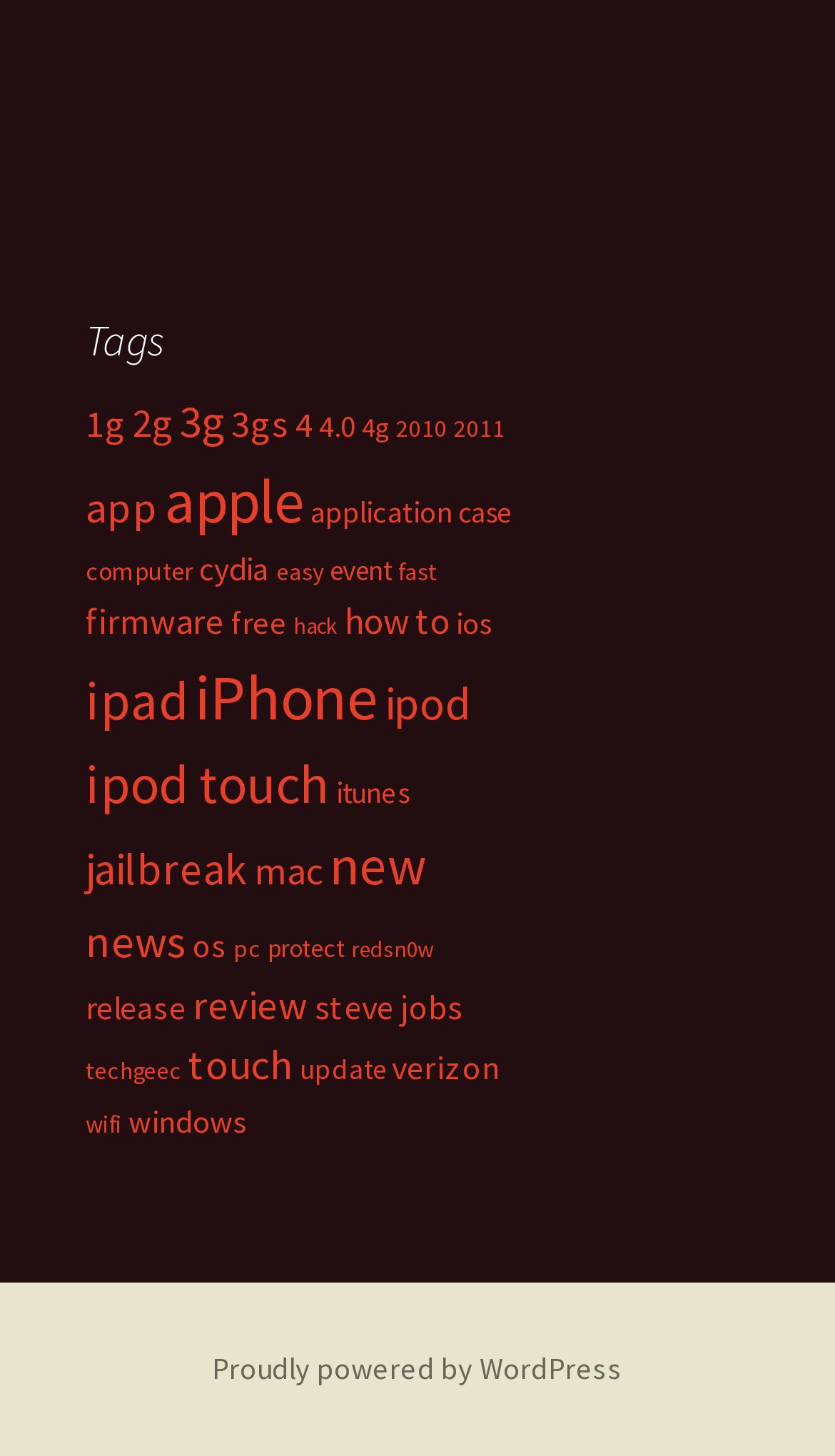How many links are there on the webpage? Refer to the image and provide a one-word or short phrase answer.

39